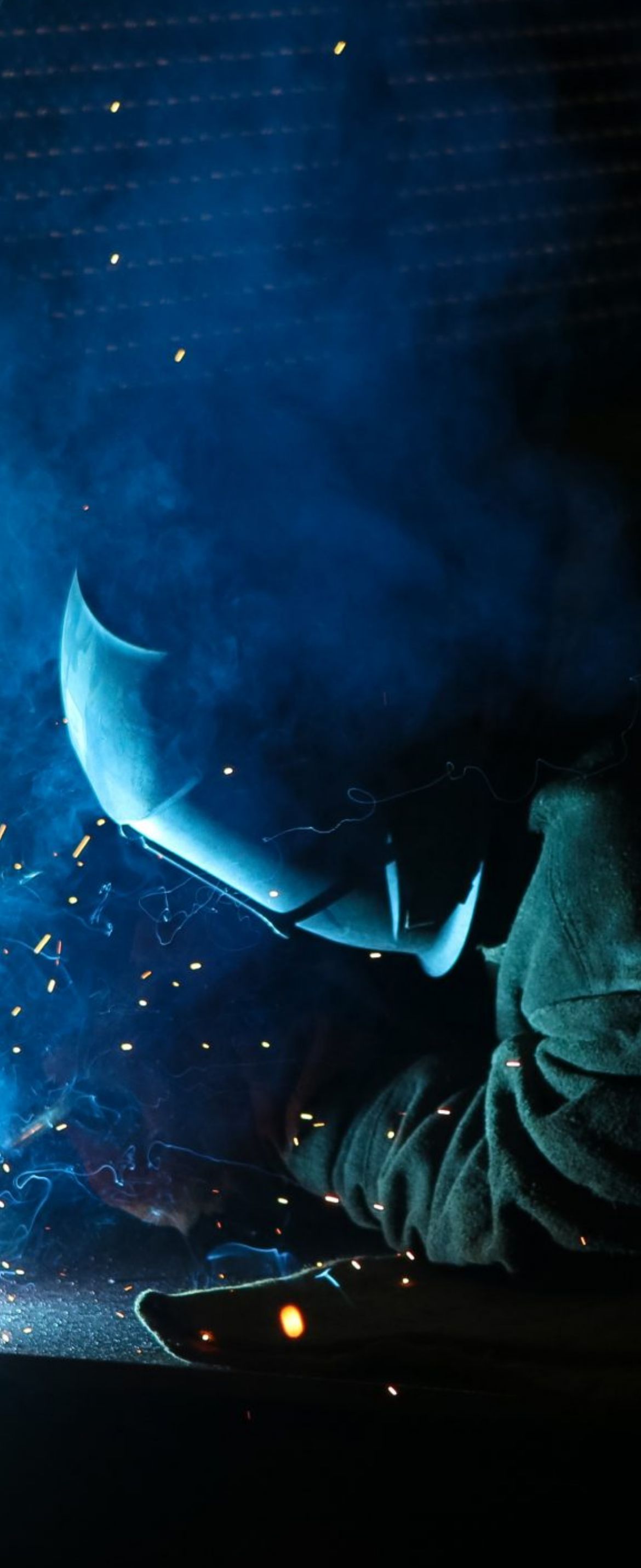Give a one-word or one-phrase response to the question: 
How many textboxes are there?

5